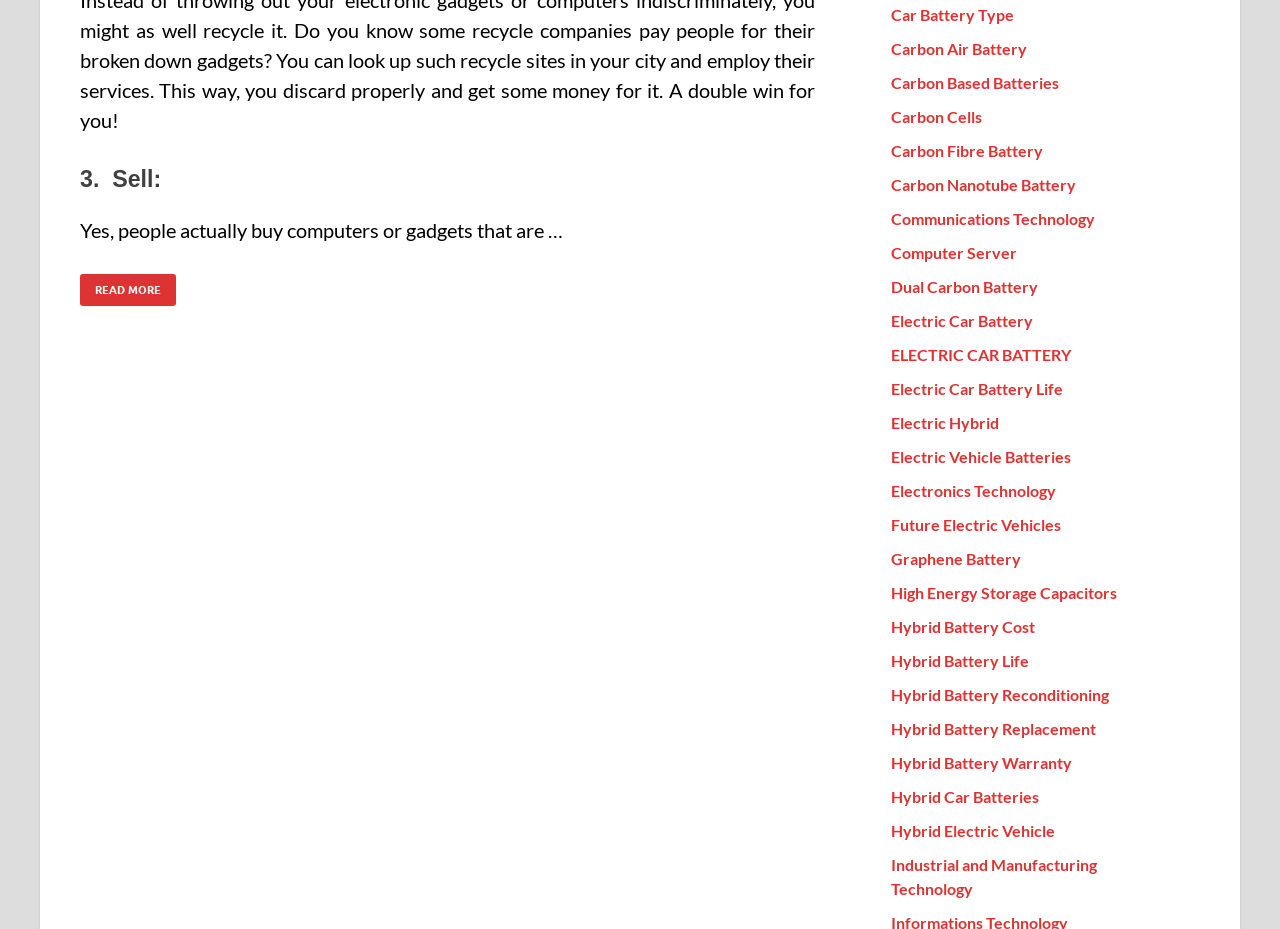What is the last link on the right side of the webpage?
Please give a detailed and thorough answer to the question, covering all relevant points.

The last link on the right side of the webpage is 'Industrial and Manufacturing Technology', located at the bottom of the right column, with a bounding box coordinate of [0.696, 0.921, 0.857, 0.967].